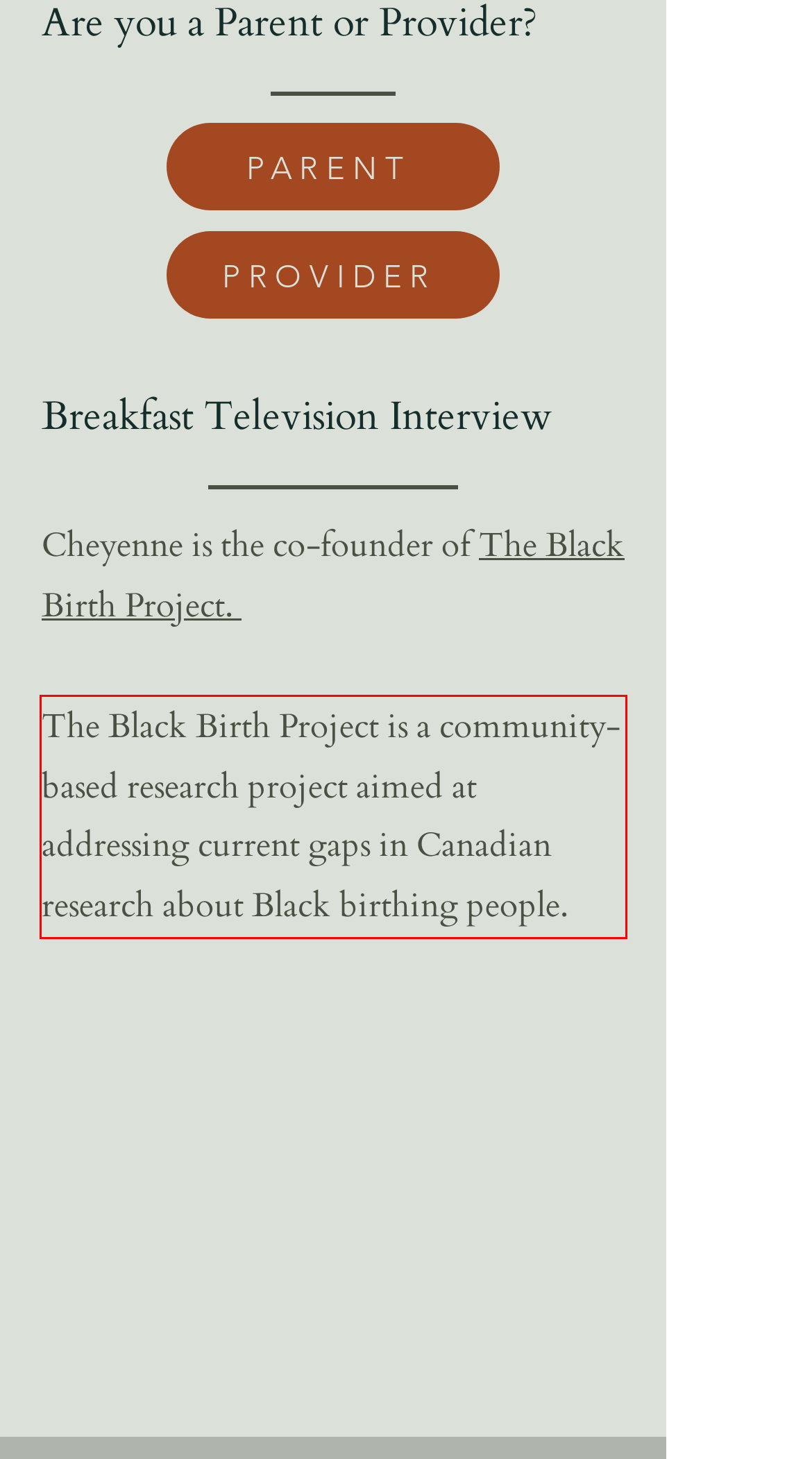Your task is to recognize and extract the text content from the UI element enclosed in the red bounding box on the webpage screenshot.

The Black Birth Project is a community-based research project aimed at addressing current gaps in Canadian research about Black birthing people.